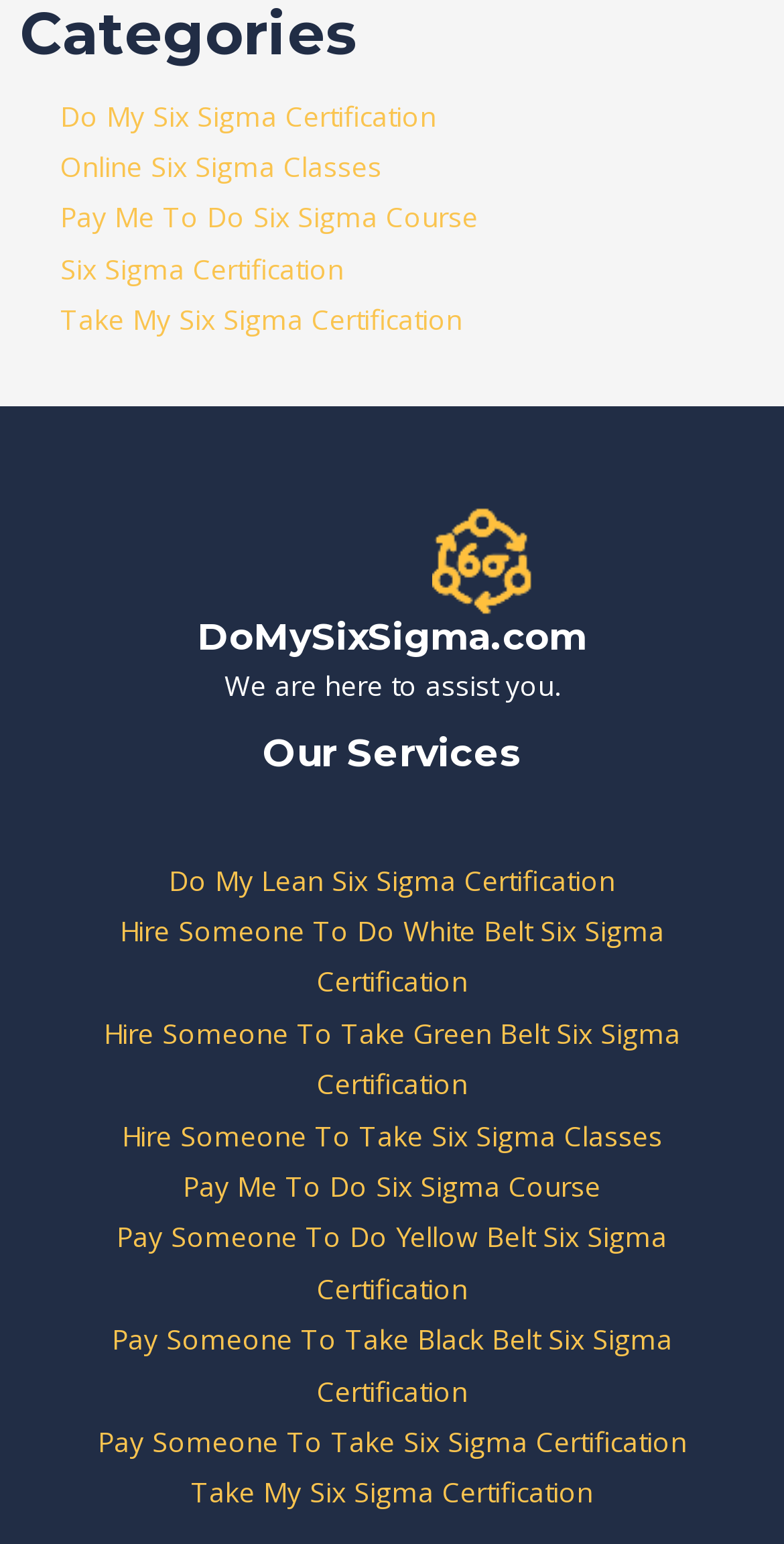Determine the bounding box coordinates of the clickable element to complete this instruction: "Pay someone to take 'Black Belt Six Sigma Certification'". Provide the coordinates in the format of four float numbers between 0 and 1, [left, top, right, bottom].

[0.142, 0.855, 0.858, 0.913]